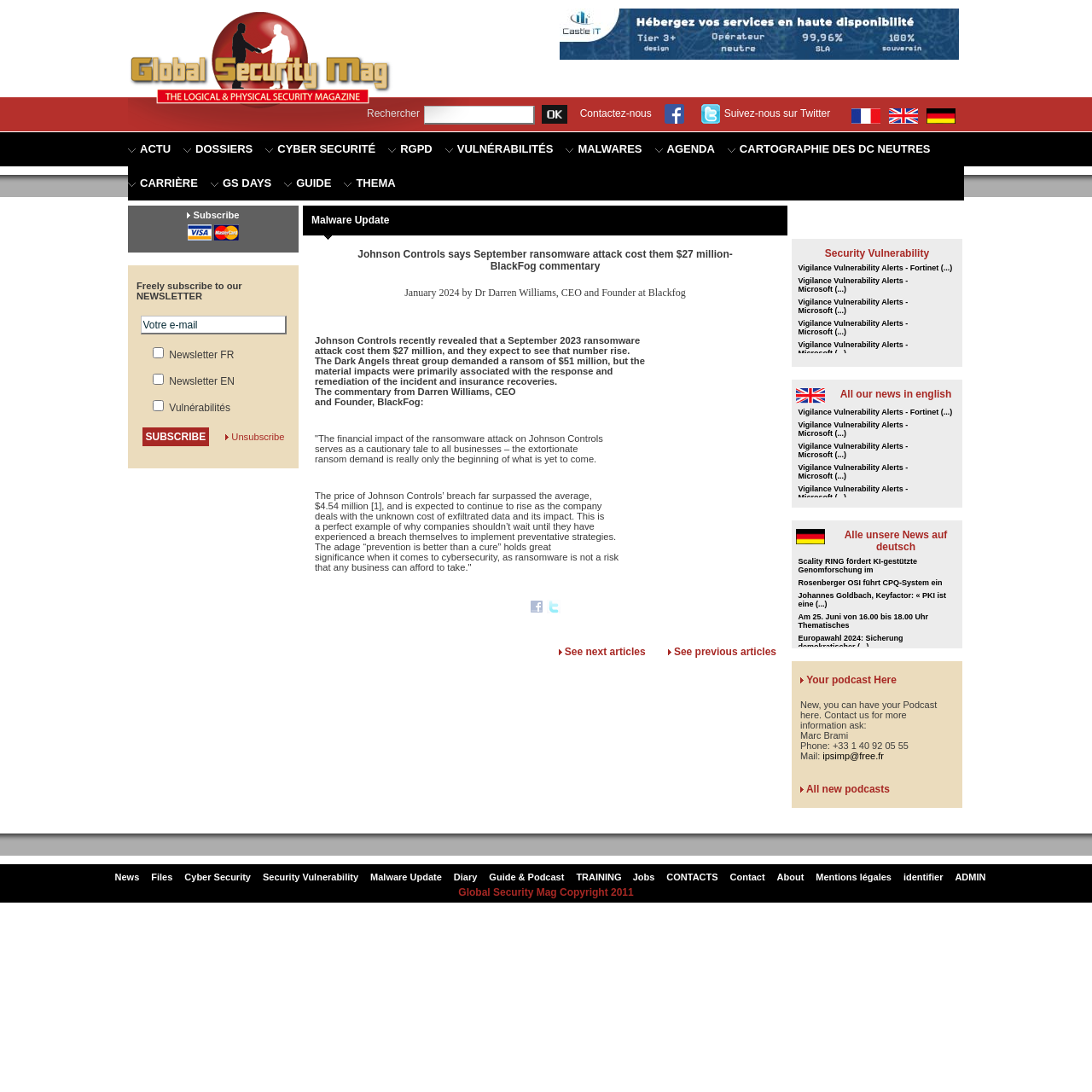Please find the bounding box coordinates of the element that you should click to achieve the following instruction: "Check the 'Latest Posts'". The coordinates should be presented as four float numbers between 0 and 1: [left, top, right, bottom].

None